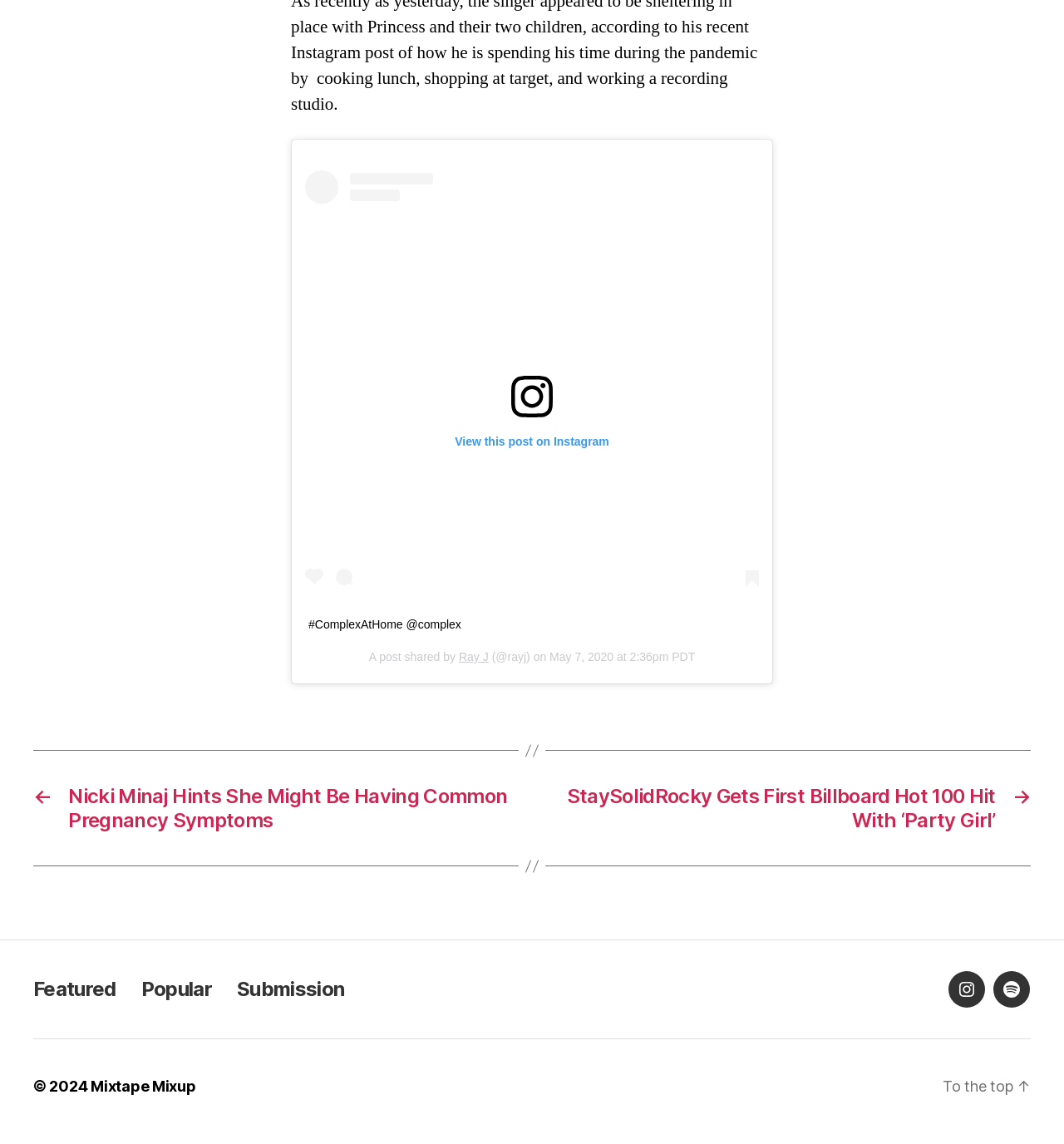Kindly determine the bounding box coordinates for the area that needs to be clicked to execute this instruction: "Contact Aunties Two".

None